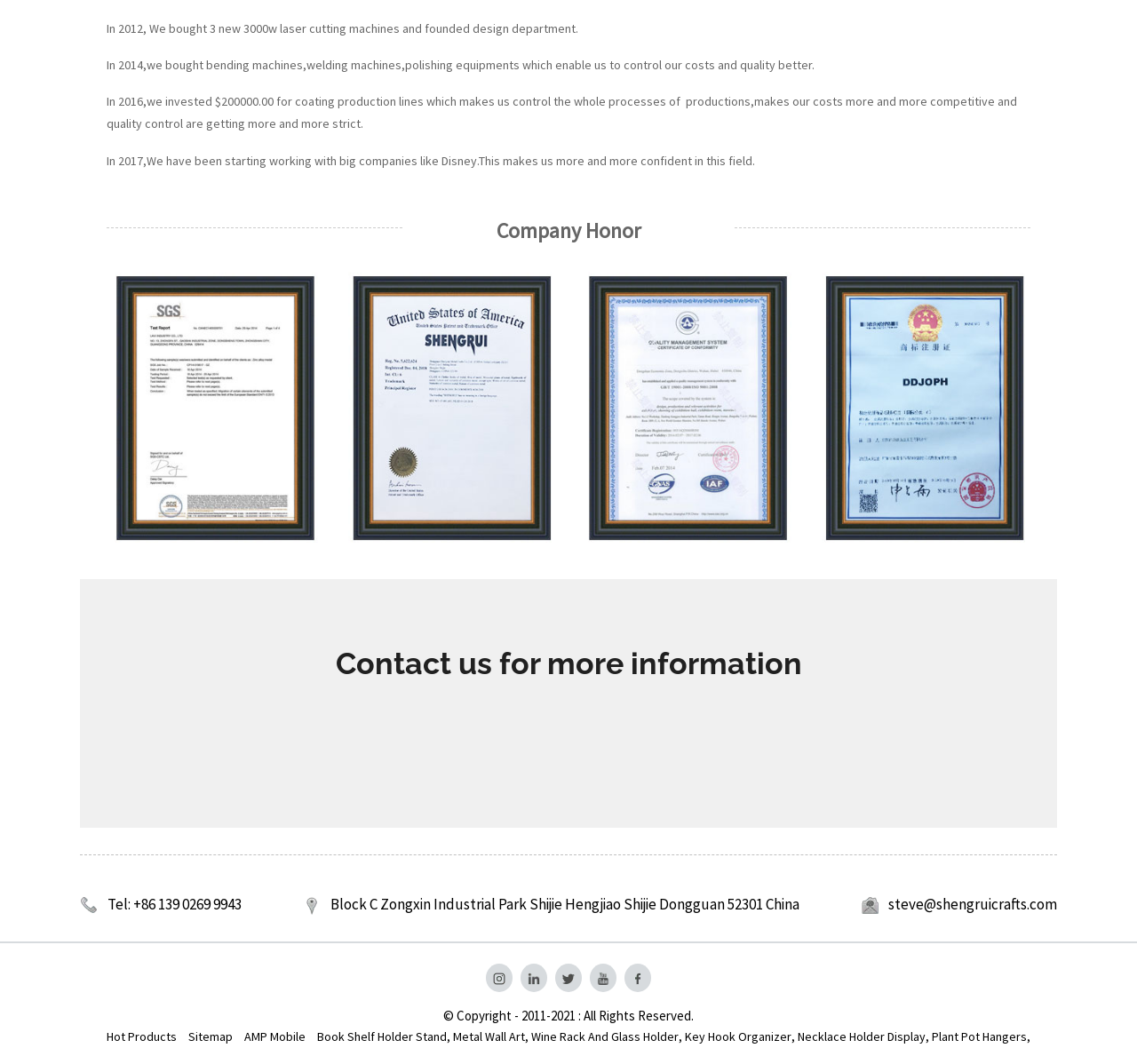Provide the bounding box coordinates of the area you need to click to execute the following instruction: "Contact us for more information".

[0.094, 0.603, 0.906, 0.646]